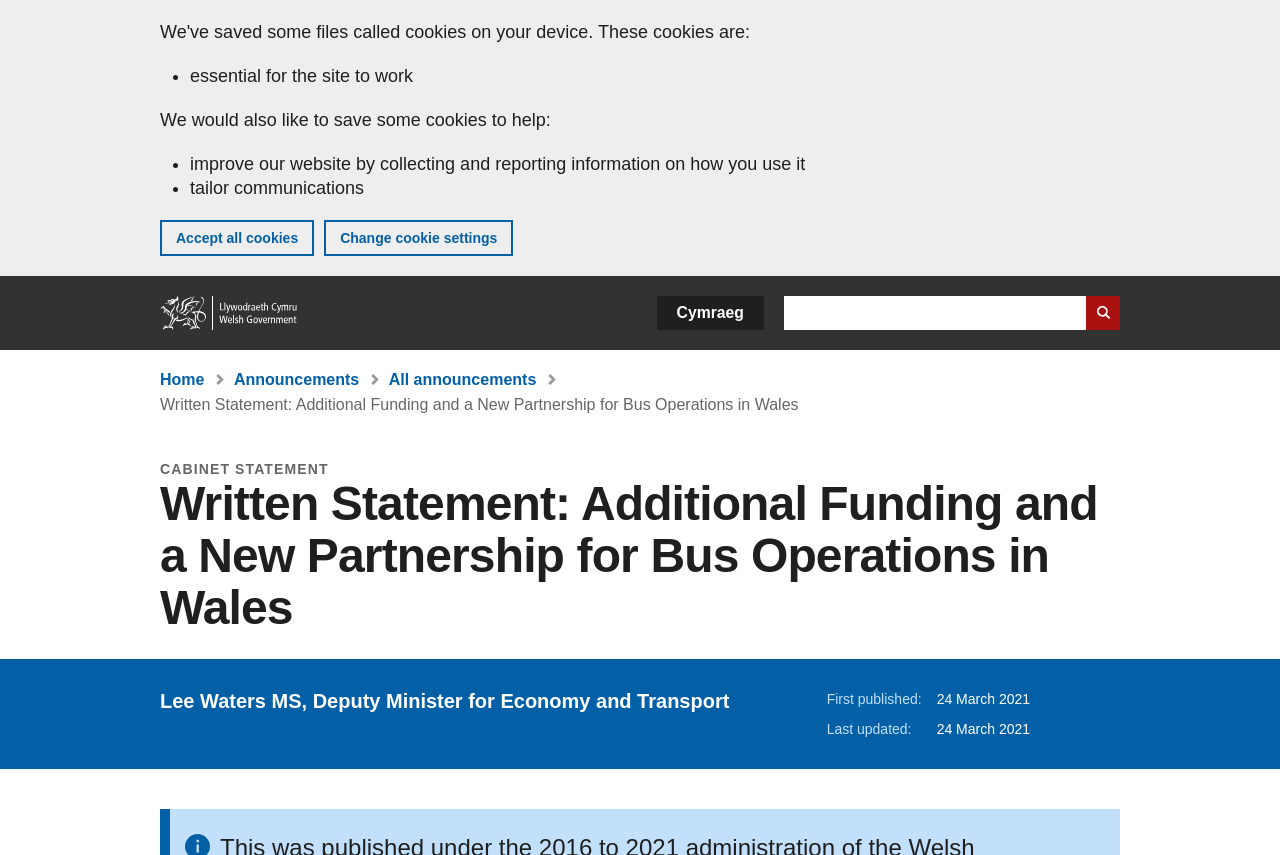What is the topic of the written statement?
Using the screenshot, give a one-word or short phrase answer.

Bus Operations in Wales